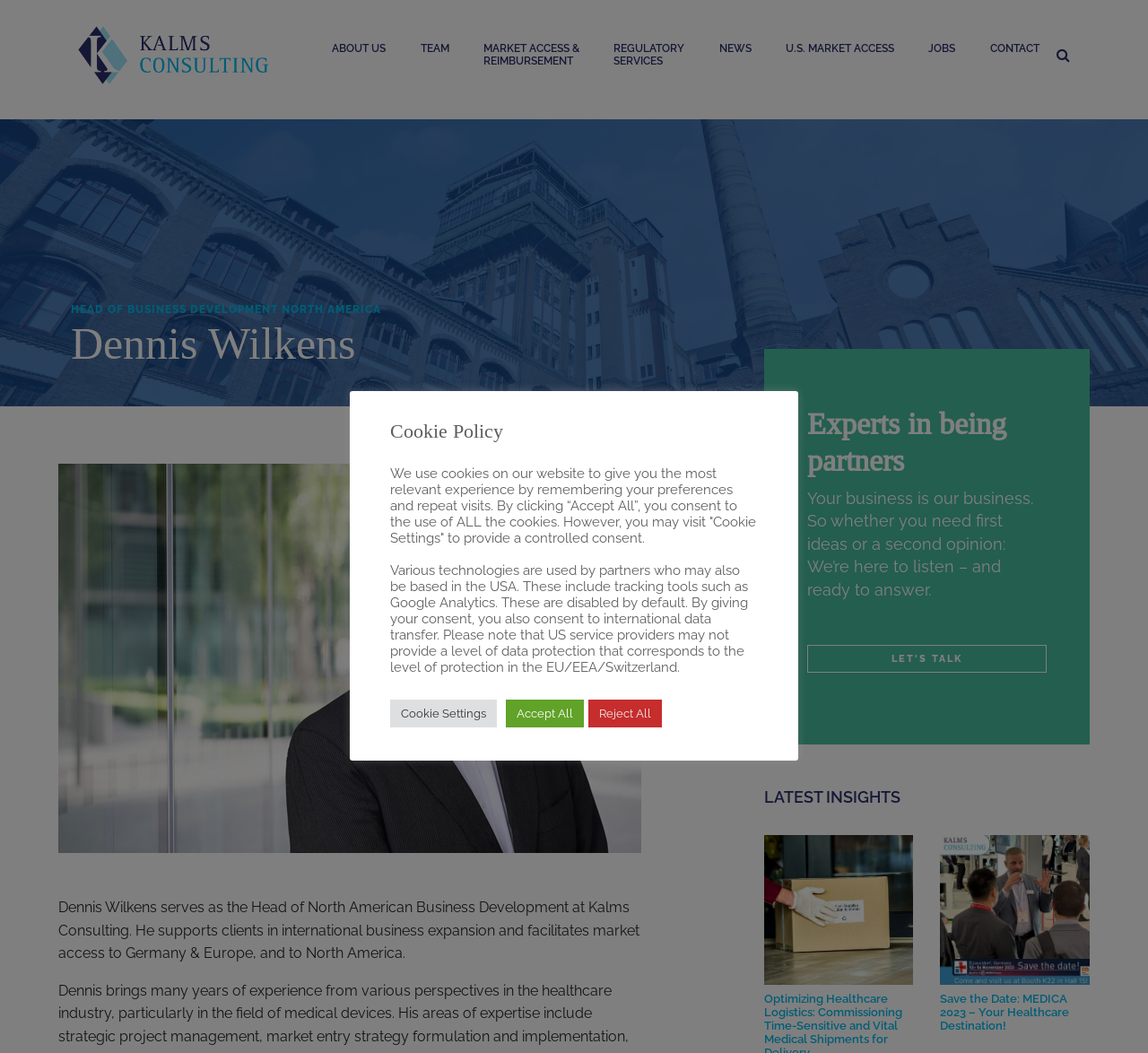Please find the bounding box coordinates of the clickable region needed to complete the following instruction: "Talk to Dennis Wilkens". The bounding box coordinates must consist of four float numbers between 0 and 1, i.e., [left, top, right, bottom].

[0.703, 0.612, 0.912, 0.639]